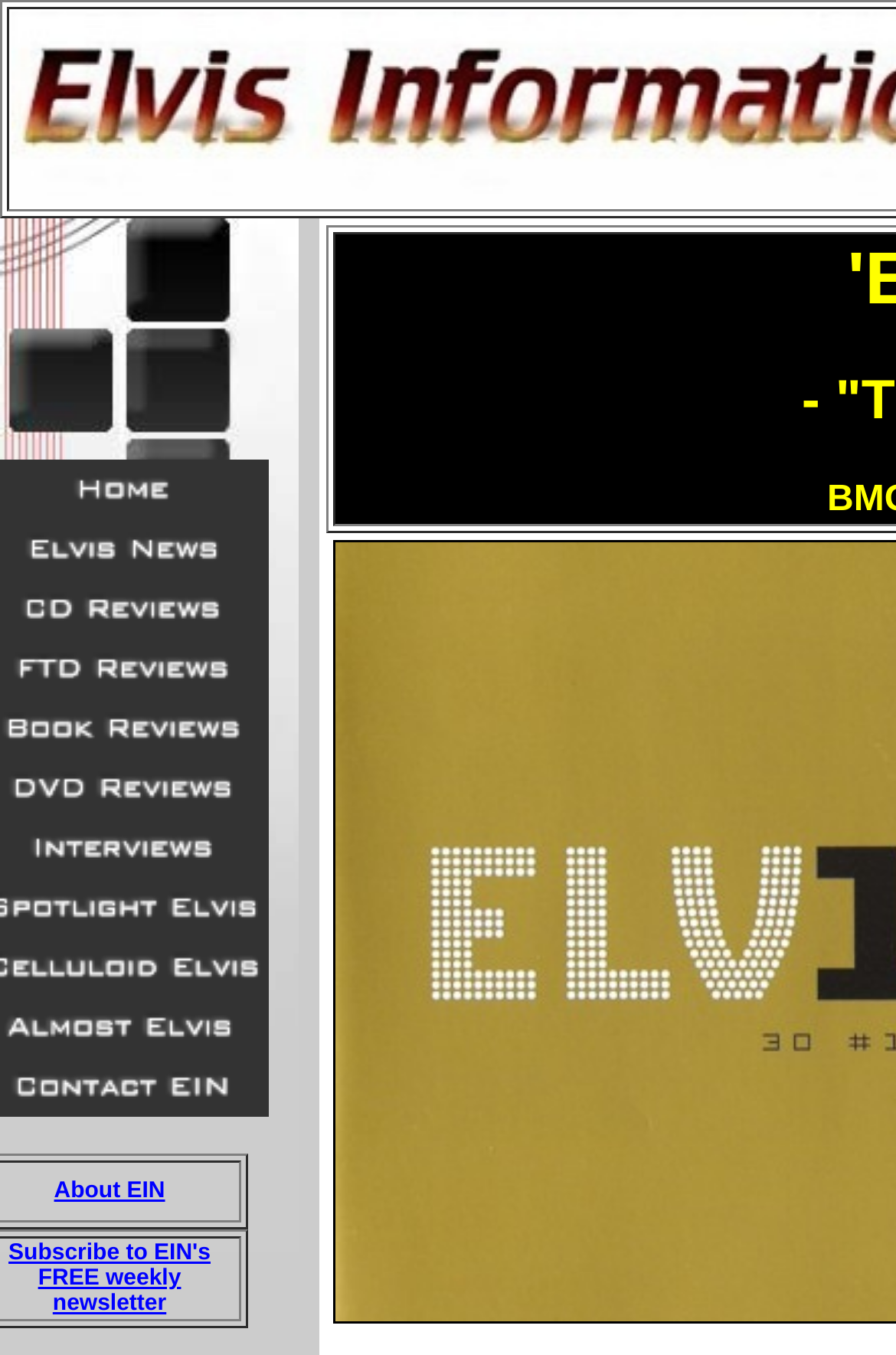Provide the bounding box coordinates for the UI element that is described by this text: "About EIN". The coordinates should be in the form of four float numbers between 0 and 1: [left, top, right, bottom].

[0.06, 0.87, 0.184, 0.889]